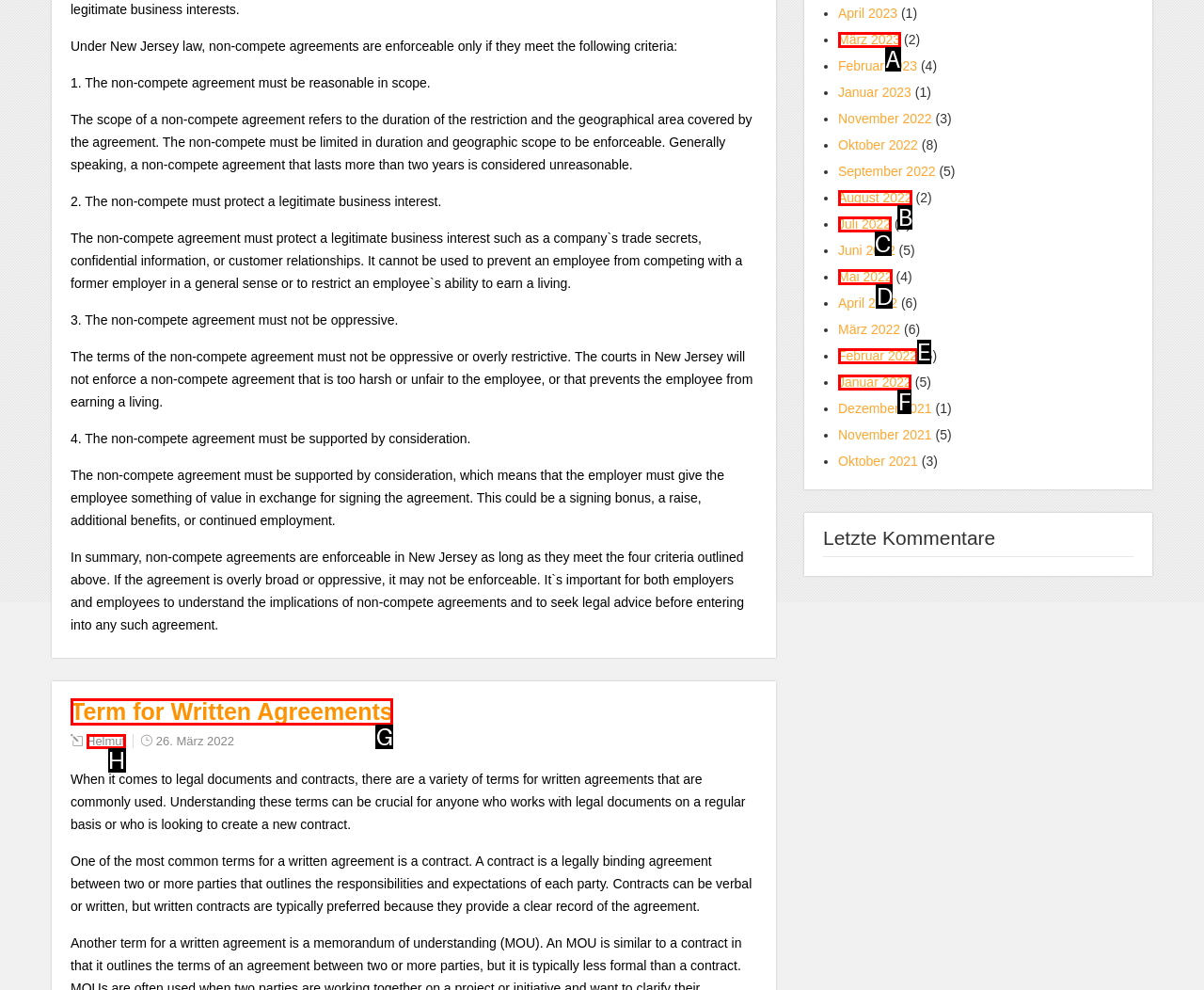Determine which HTML element matches the given description: Helmut. Provide the corresponding option's letter directly.

H